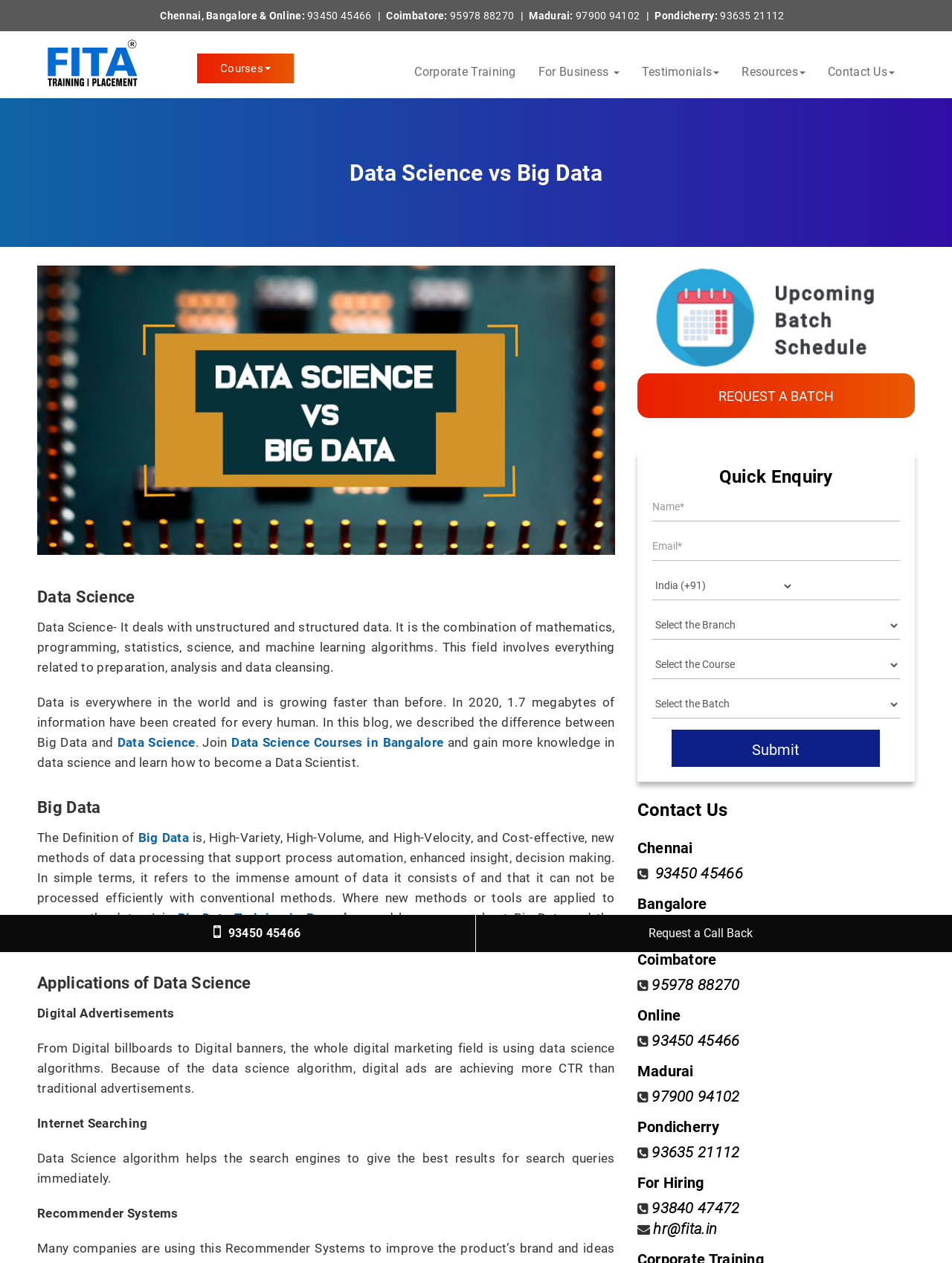Please indicate the bounding box coordinates for the clickable area to complete the following task: "Click the 'Data Science' link". The coordinates should be specified as four float numbers between 0 and 1, i.e., [left, top, right, bottom].

[0.123, 0.582, 0.205, 0.593]